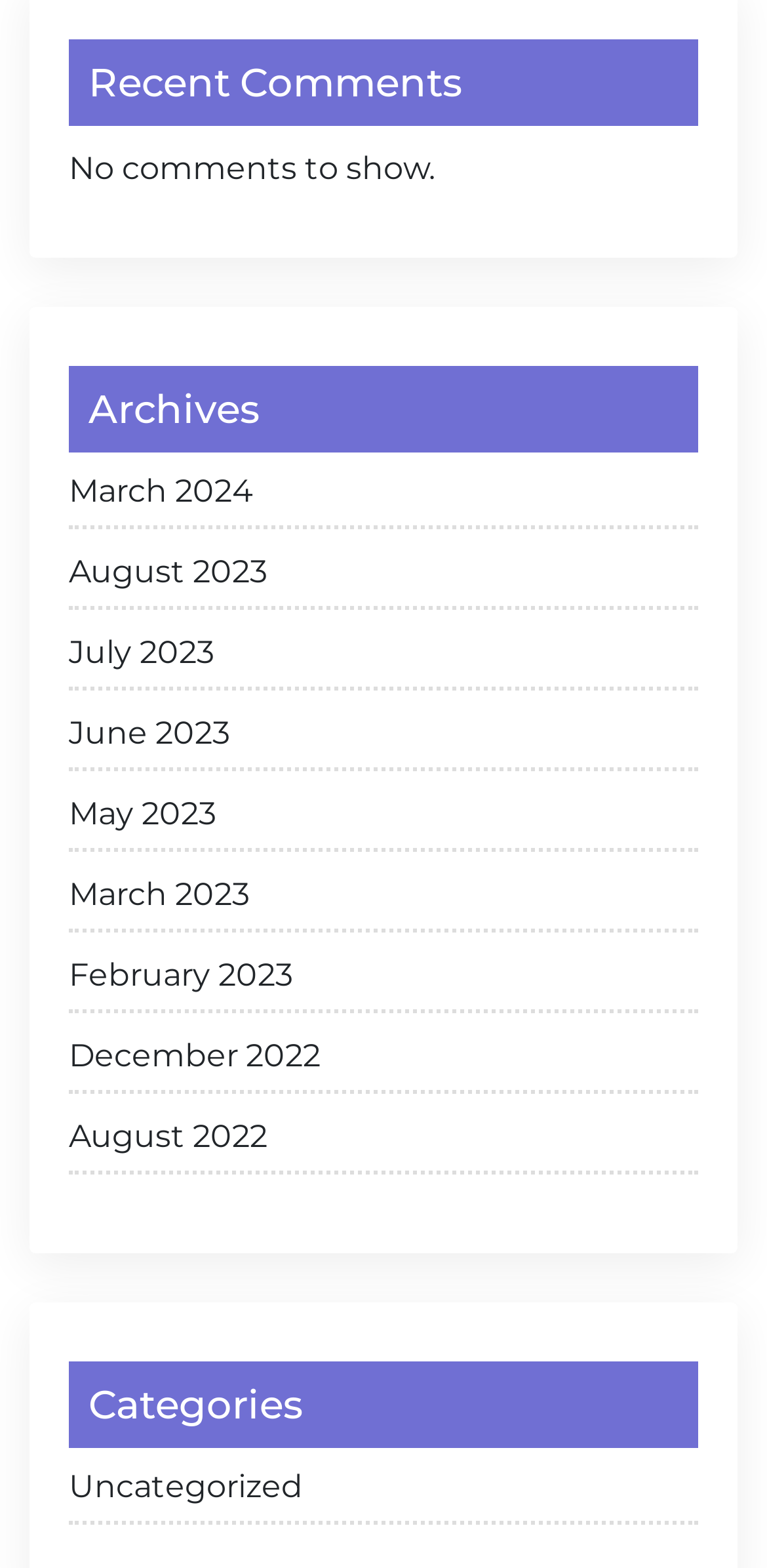Identify the bounding box coordinates for the region to click in order to carry out this instruction: "Browse Uncategorized categories". Provide the coordinates using four float numbers between 0 and 1, formatted as [left, top, right, bottom].

[0.09, 0.933, 0.91, 0.972]